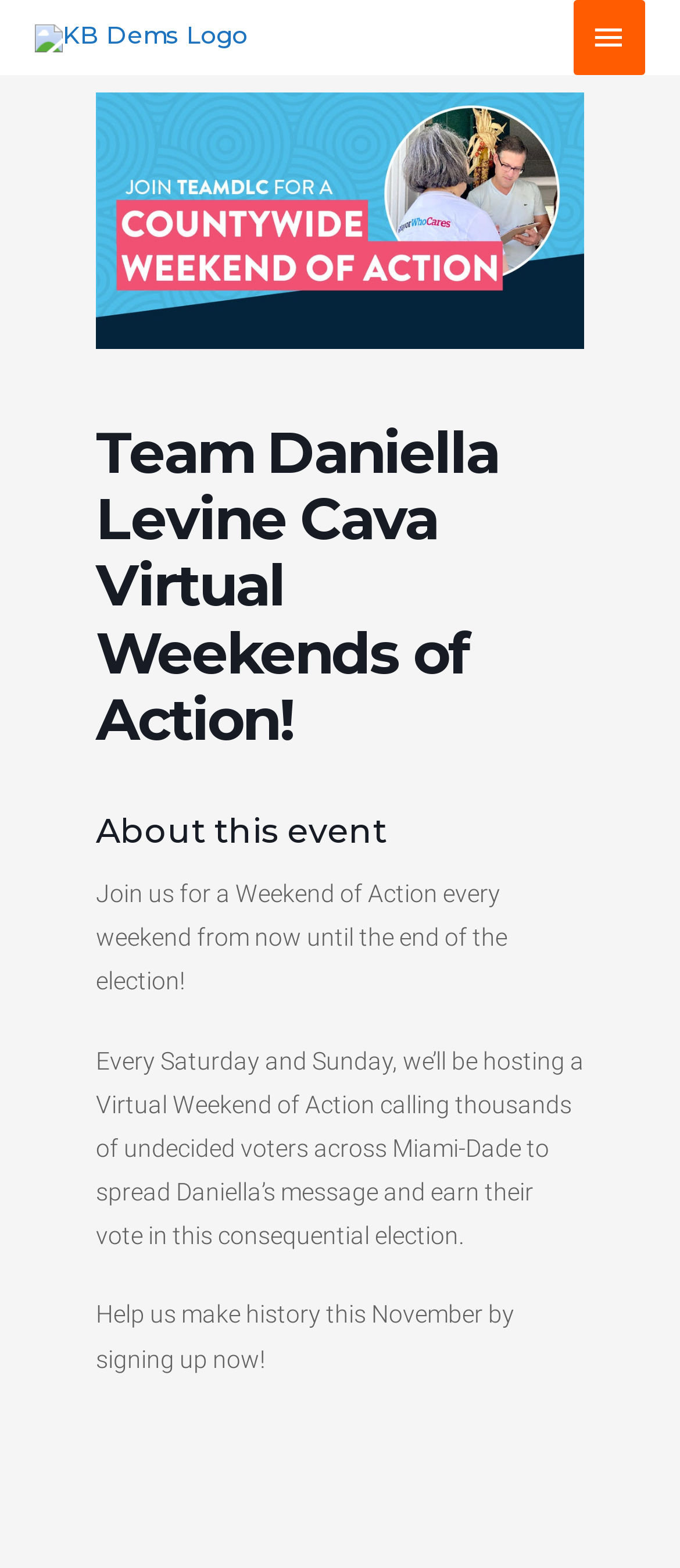What is the title or heading displayed on the webpage?

Team Daniella Levine Cava Virtual Weekends of Action!